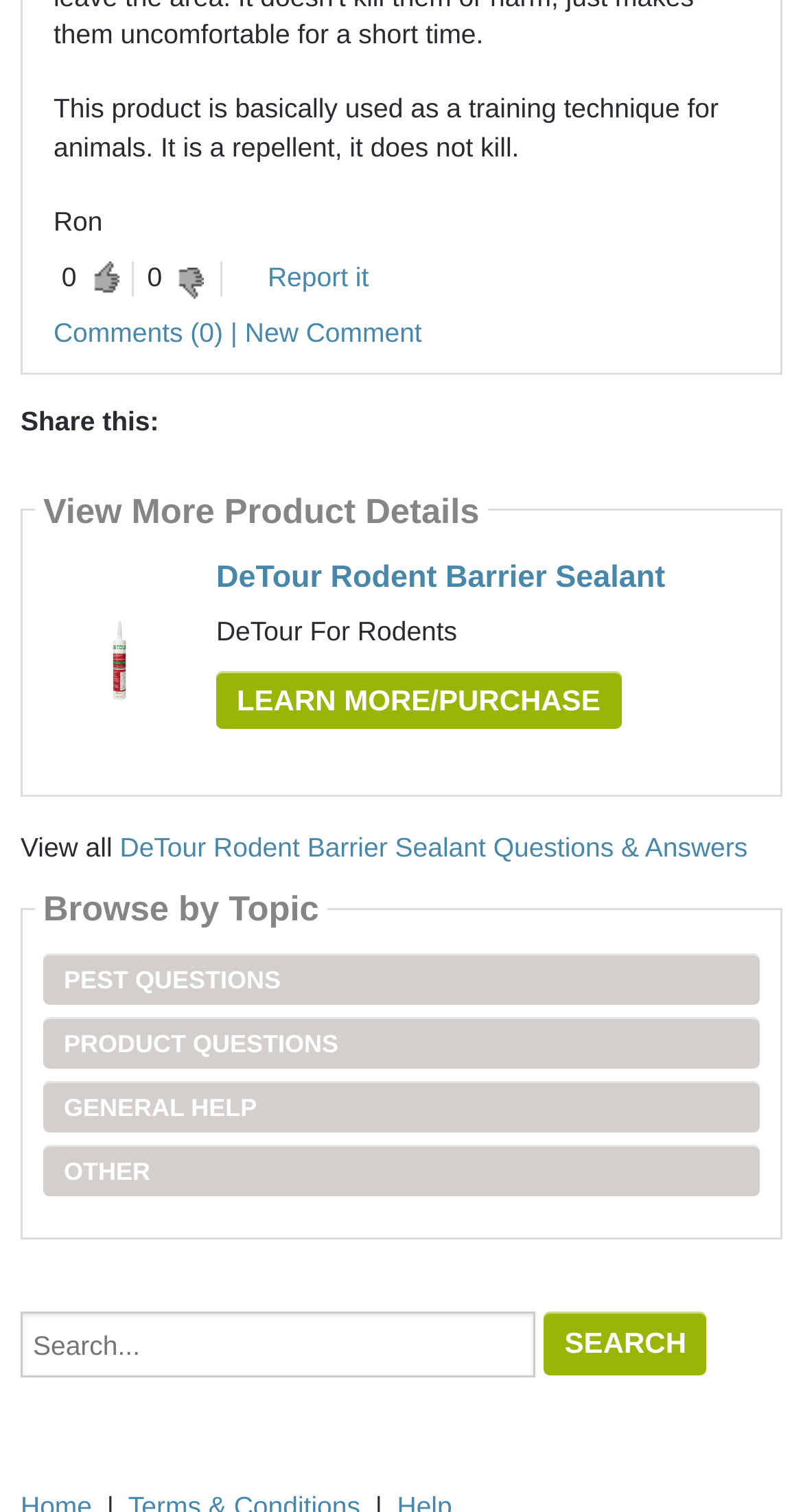Provide the bounding box coordinates of the HTML element this sentence describes: "Pest Questions". The bounding box coordinates consist of four float numbers between 0 and 1, i.e., [left, top, right, bottom].

[0.054, 0.63, 0.946, 0.664]